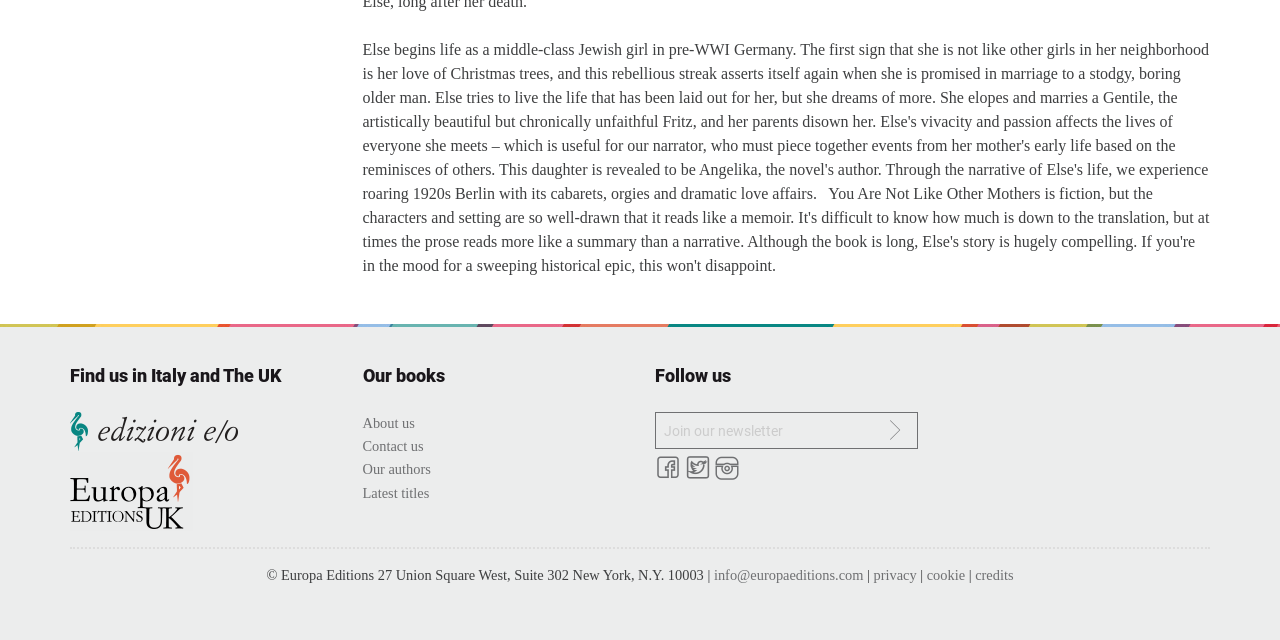Provide the bounding box coordinates of the UI element that matches the description: "Latest titles".

[0.283, 0.757, 0.335, 0.782]